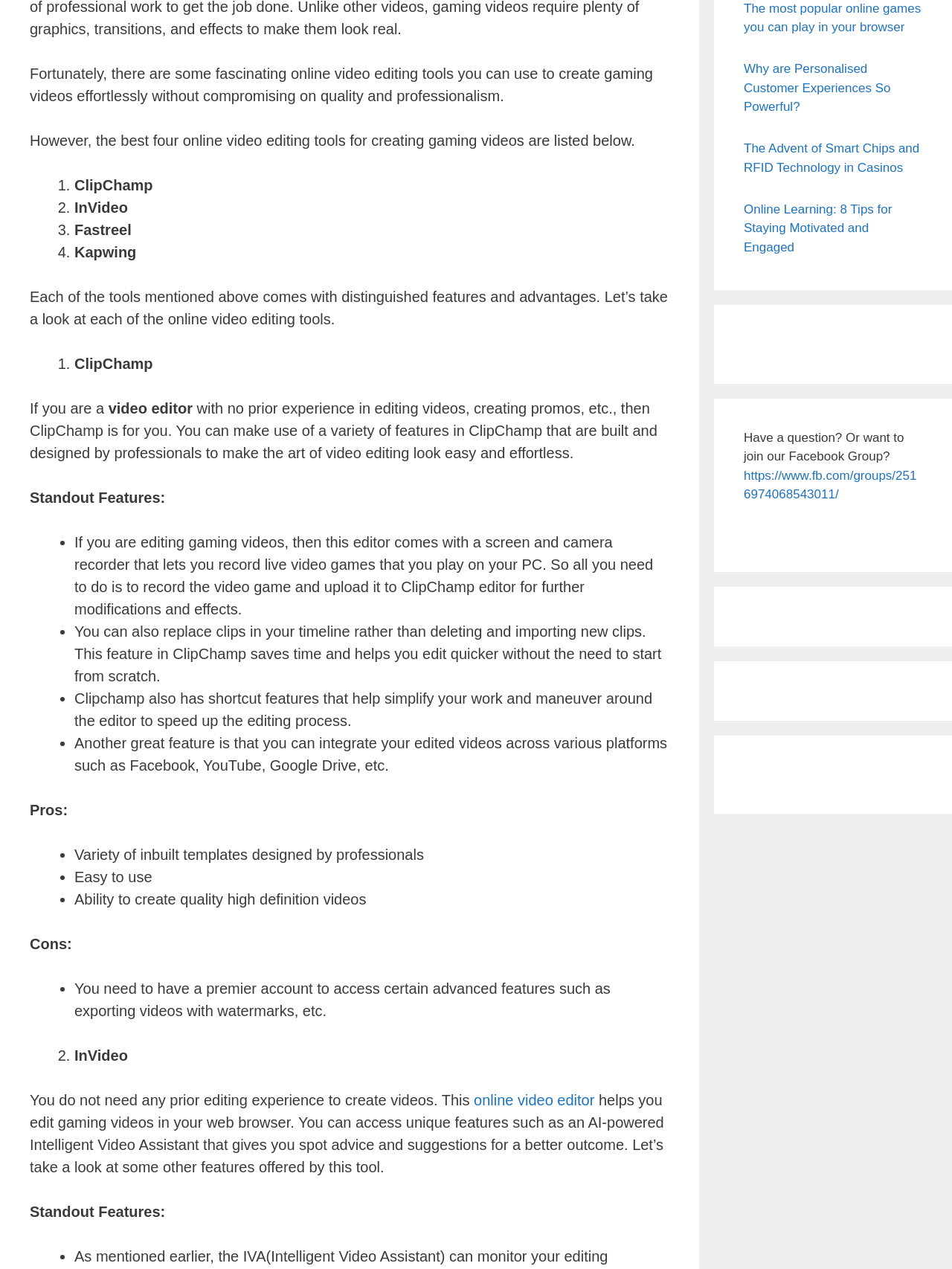Locate the UI element described as follows: "https://www.fb.com/groups/2516974068543011/". Return the bounding box coordinates as four float numbers between 0 and 1 in the order [left, top, right, bottom].

[0.781, 0.369, 0.963, 0.395]